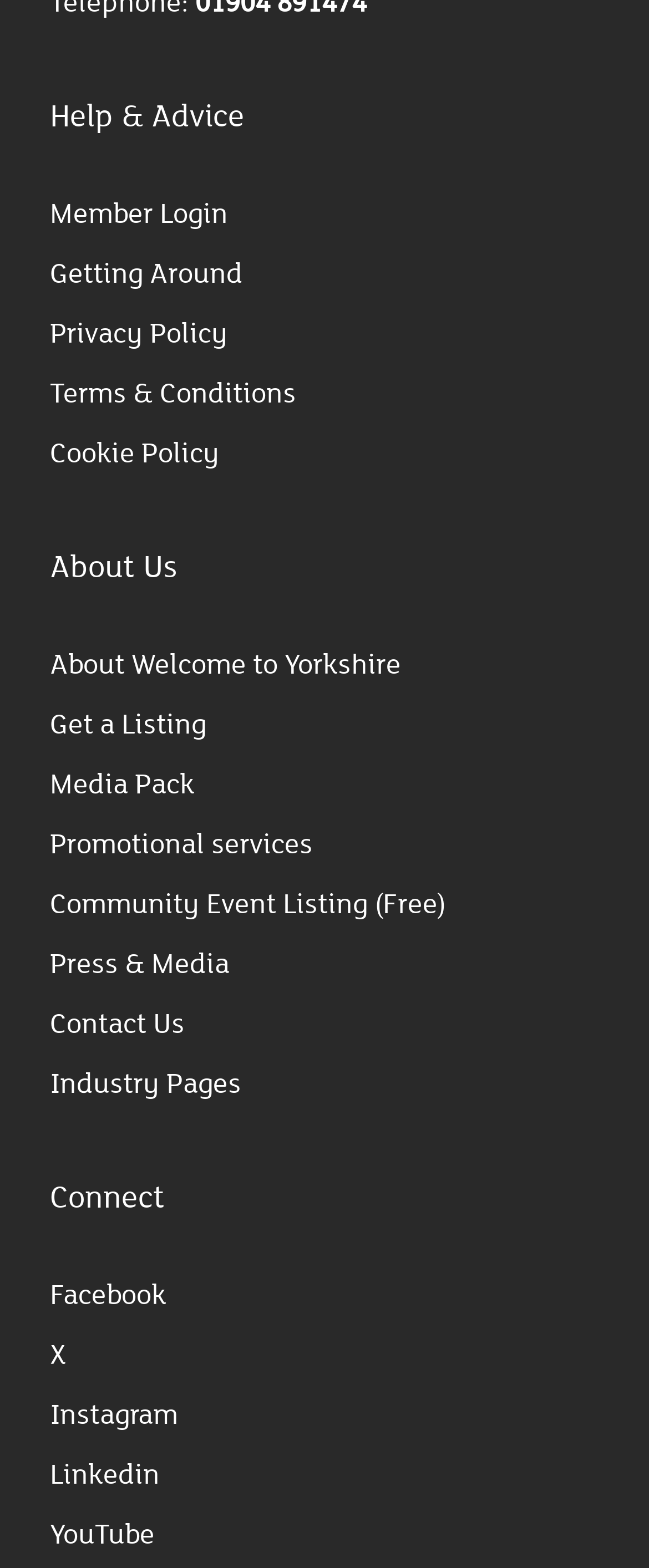Determine the bounding box coordinates of the region I should click to achieve the following instruction: "Contact Us". Ensure the bounding box coordinates are four float numbers between 0 and 1, i.e., [left, top, right, bottom].

[0.077, 0.64, 0.285, 0.664]